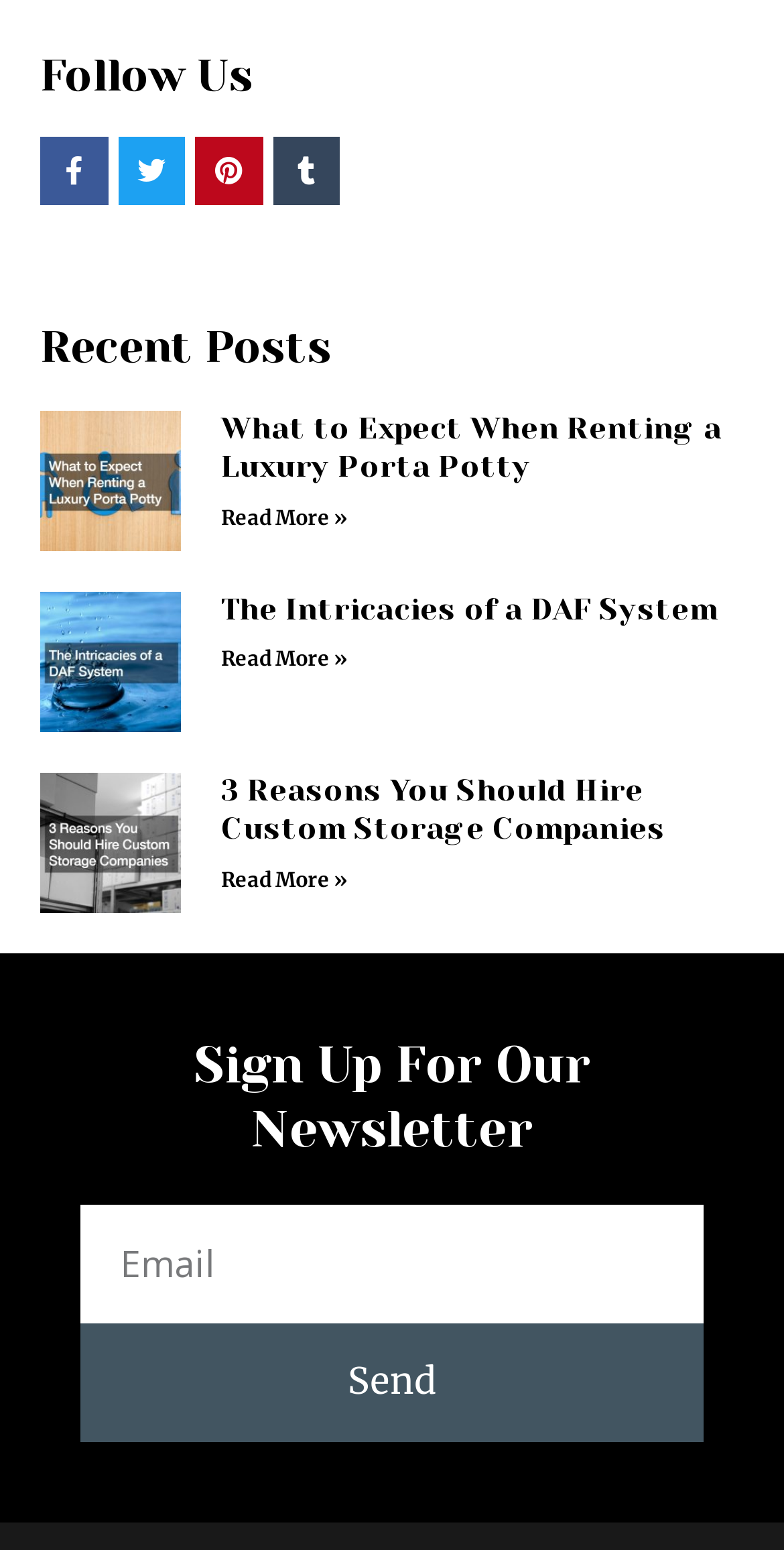Specify the bounding box coordinates of the area to click in order to follow the given instruction: "Send newsletter subscription."

[0.103, 0.854, 0.897, 0.93]